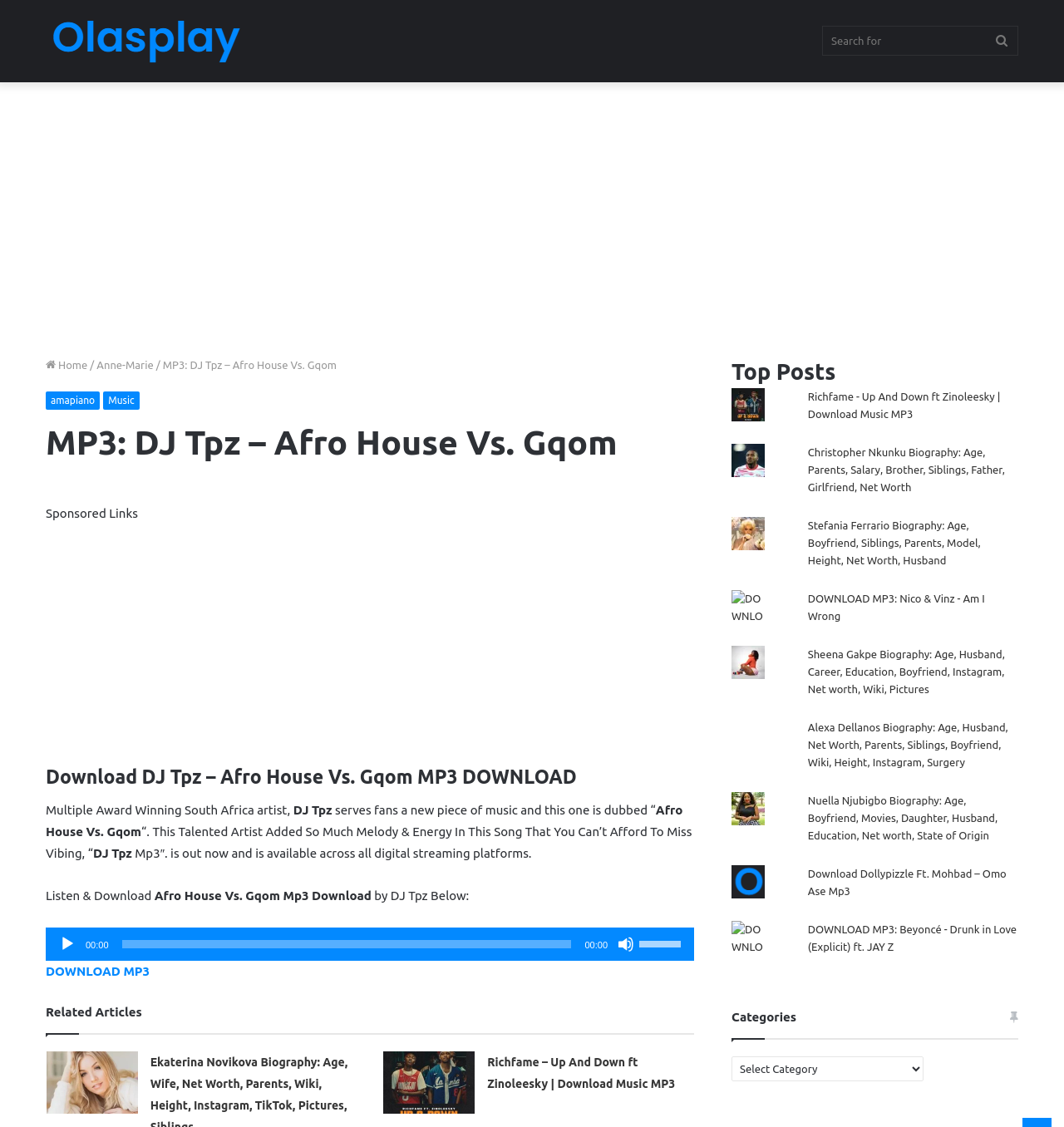Using the information in the image, could you please answer the following question in detail:
What is the name of the song?

The answer can be found in the heading 'MP3: DJ Tpz – Afro House Vs. Gqom' and also in the static text 'Afro House Vs. Gqom Mp3 Download' which is part of the song description.